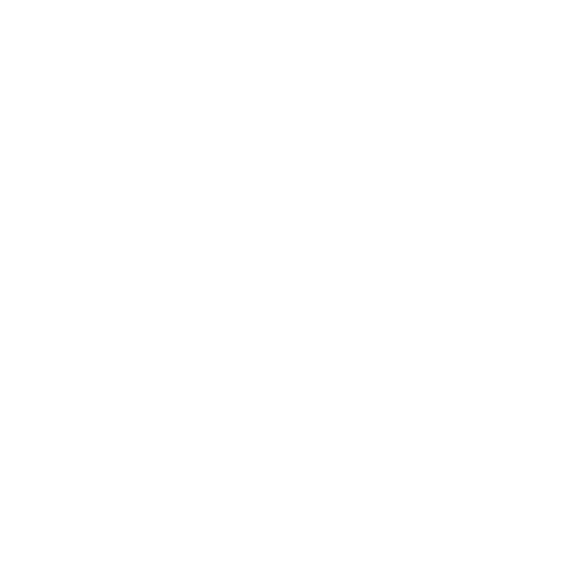Provide an in-depth description of the image you see.

The image showcases the elegant Amber Block vase, which is part of the AEfolio collection. Its simplicity and rich coloration make it a perfect addition to minimalist interiors, enhancing the overall aesthetic of the space. The vase is designed to complement other pieces, particularly the Square Vessel Vase, which features a narrower opening ideal for single stems of flowers and branches. This handcrafted glass vase not only adds a touch of artistic flair but is also crafted for practicality, with a size of 25 cm in length, 6.5 cm in width, and a height of 17 cm. Weighing 3.3 kg, it stands out as a statement piece in any room. This image emphasizes its artistic form and sophisticated appearance, celebrated for its ability to blend seamlessly with elegant decor.